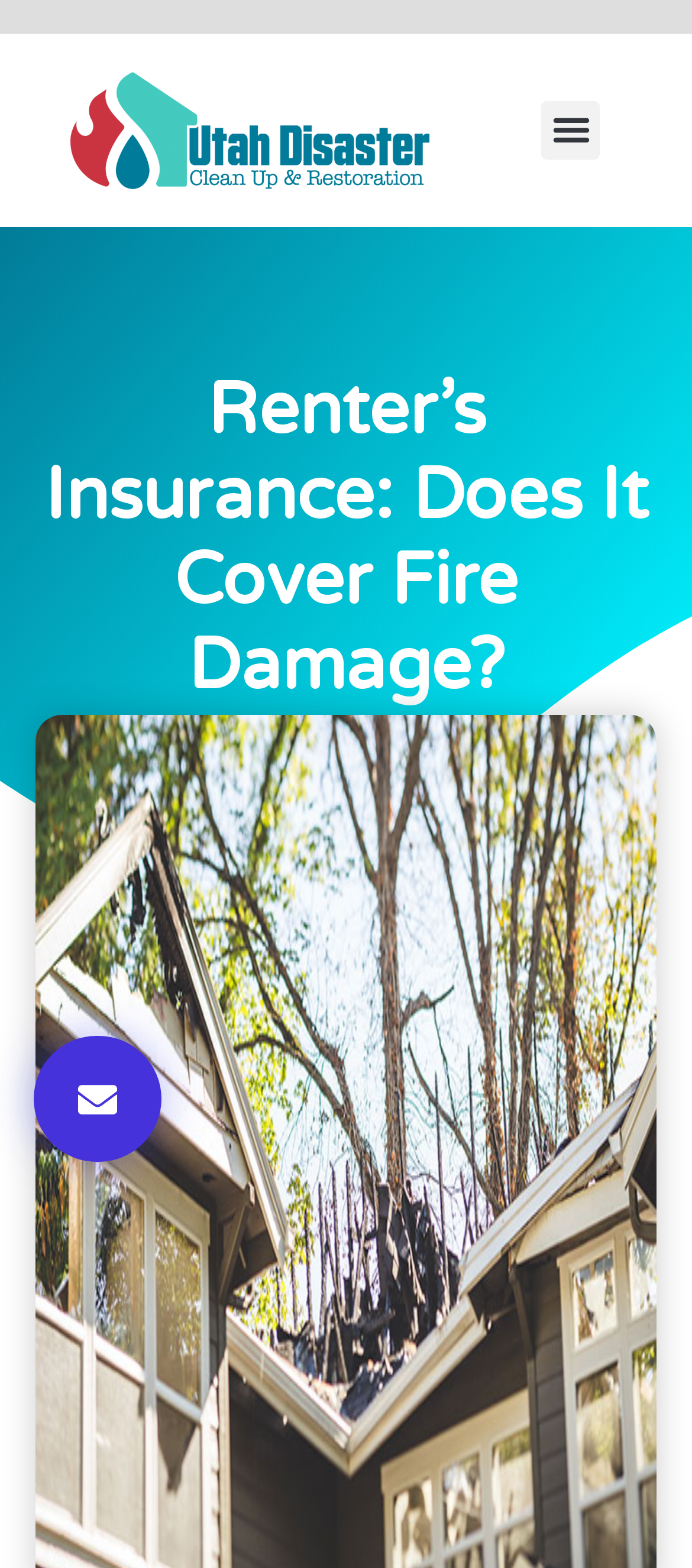Please extract and provide the main headline of the webpage.

Renter’s Insurance: Does It Cover Fire Damage?